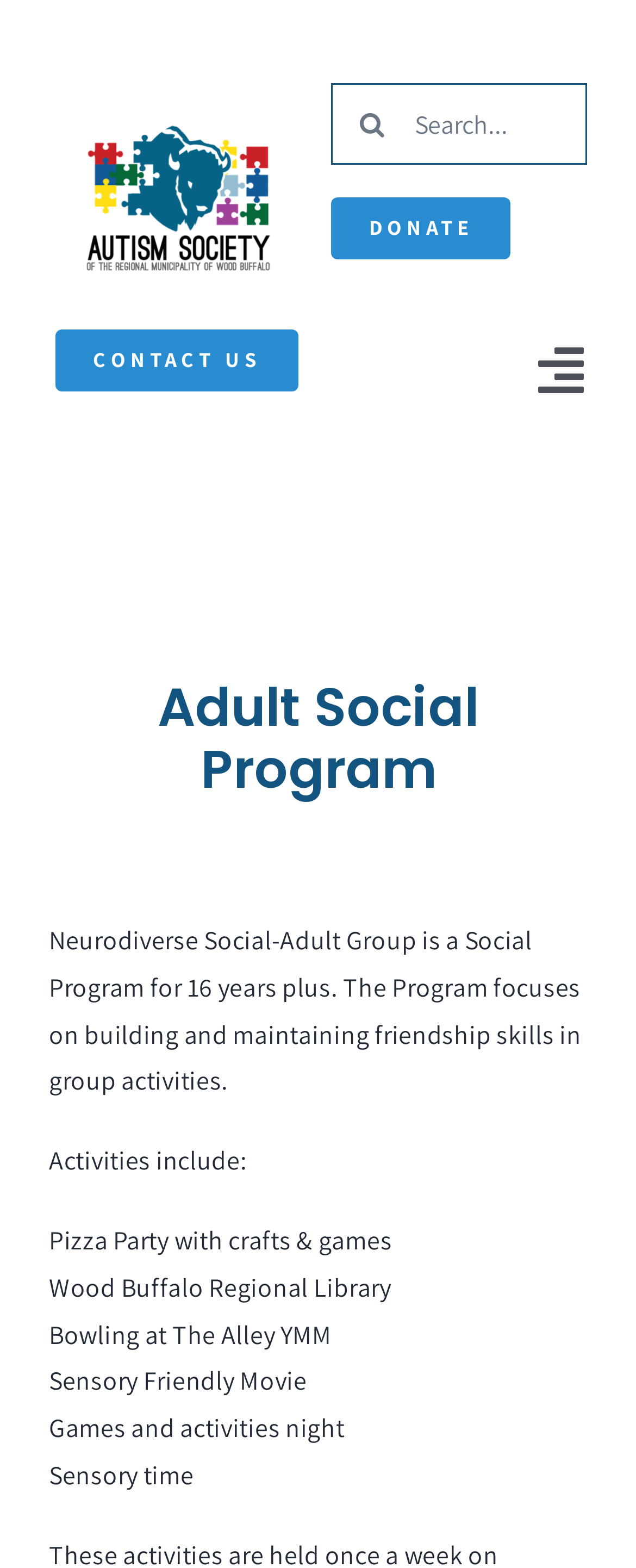Locate the bounding box coordinates for the element described below: "Toggle Navigation". The coordinates must be four float values between 0 and 1, formatted as [left, top, right, bottom].

[0.79, 0.207, 0.923, 0.265]